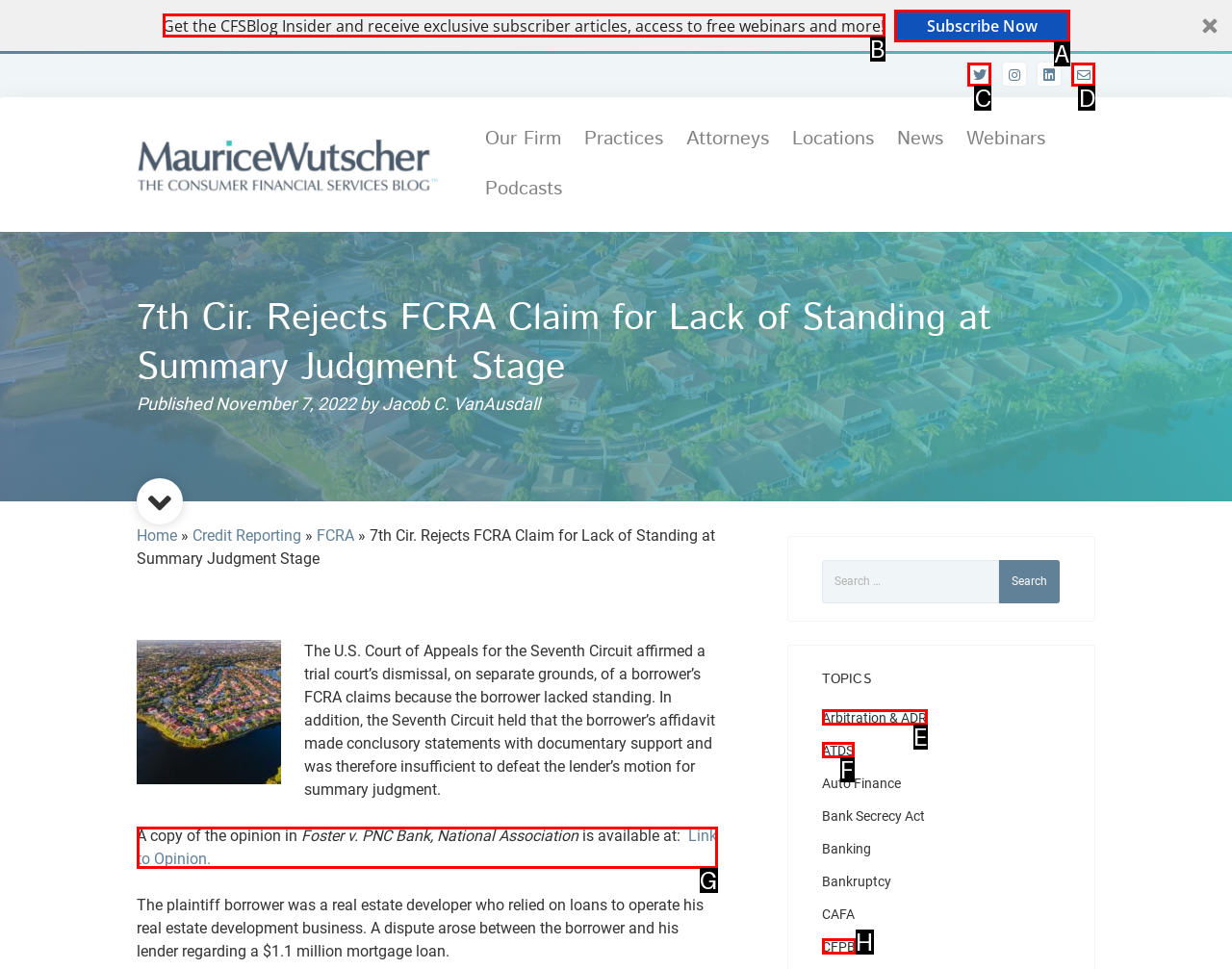From the given options, indicate the letter that corresponds to the action needed to complete this task: Subscribe to the CFSBlog Insider. Respond with only the letter.

A